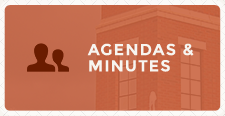Detail all significant aspects of the image you see.

The image features a visually engaging graphic titled "AGENDAS & MINUTES." The graphic prominently displays two icons representing individuals, symbolizing participation or collaboration. The background is styled in a warm, earthy tone, creating a welcoming atmosphere that highlights the importance of community engagement. This graphical representation likely serves as a link to a section where users can access meeting agendas and minutes, providing crucial information about past and upcoming meetings hosted by the relevant organization, such as city or town officials. The clean layout and clear typography enhance readability, making it easy for users to find and engage with the content.